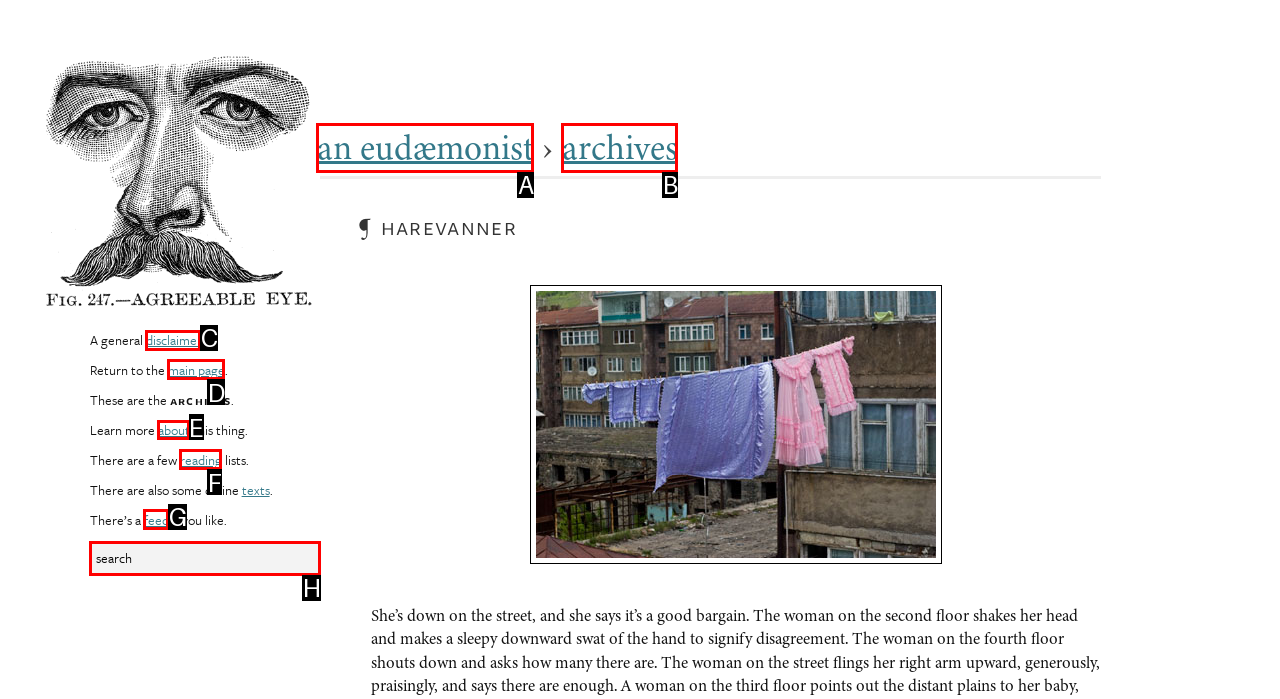Select the letter of the element you need to click to complete this task: learn more about this thing
Answer using the letter from the specified choices.

E